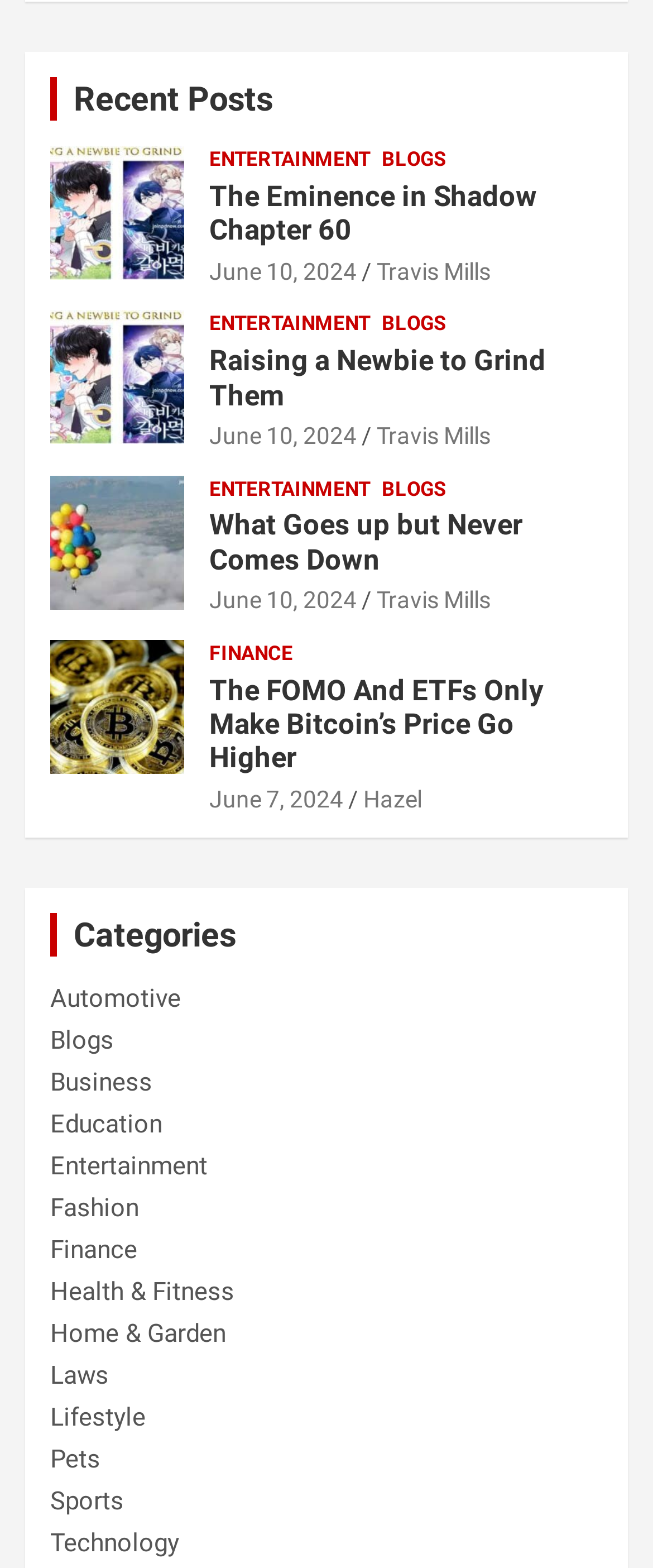Locate the bounding box for the described UI element: "Travis Mills". Ensure the coordinates are four float numbers between 0 and 1, formatted as [left, top, right, bottom].

[0.577, 0.269, 0.751, 0.286]